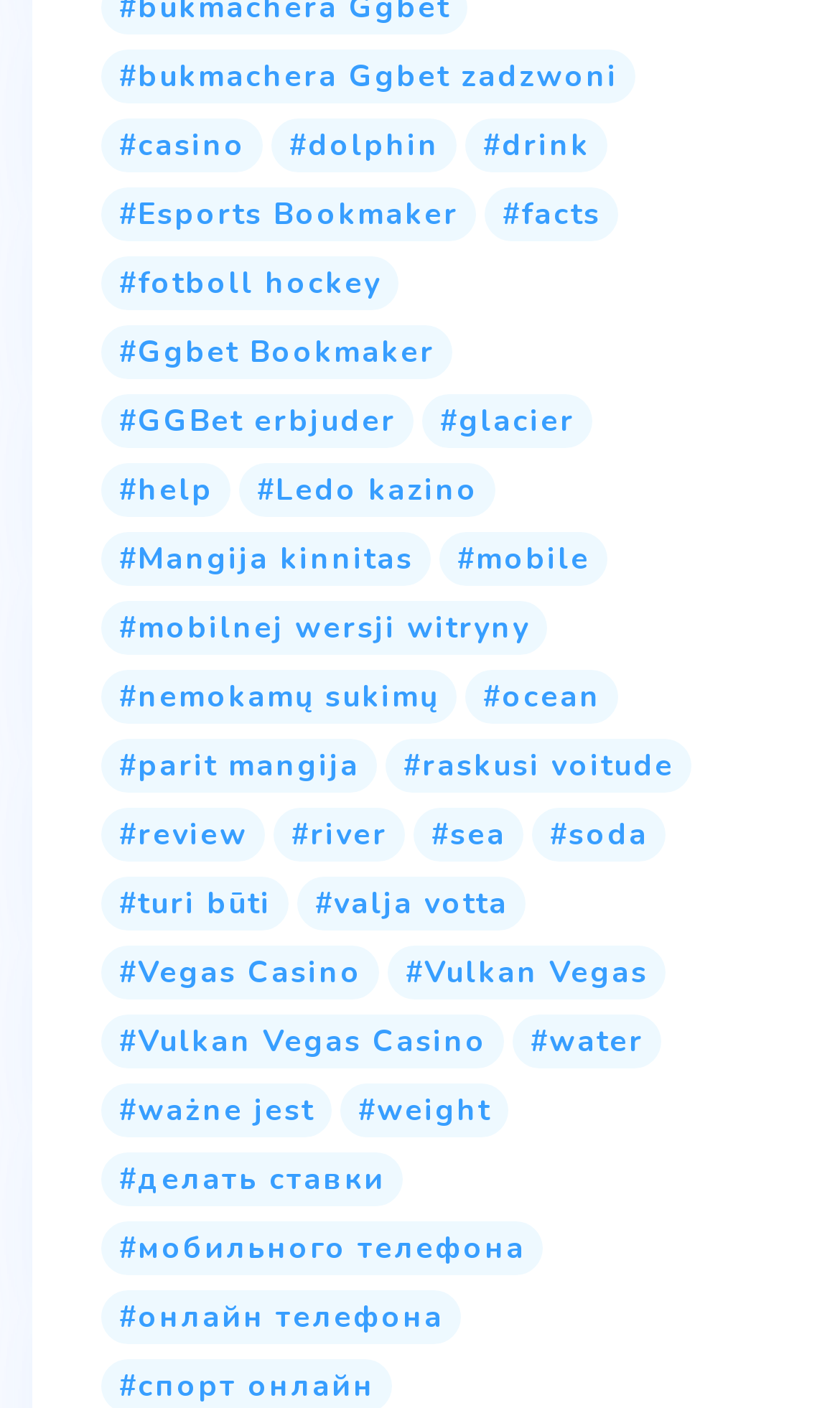Kindly determine the bounding box coordinates for the area that needs to be clicked to execute this instruction: "go to Ggbet Bookmaker".

[0.121, 0.23, 0.538, 0.269]